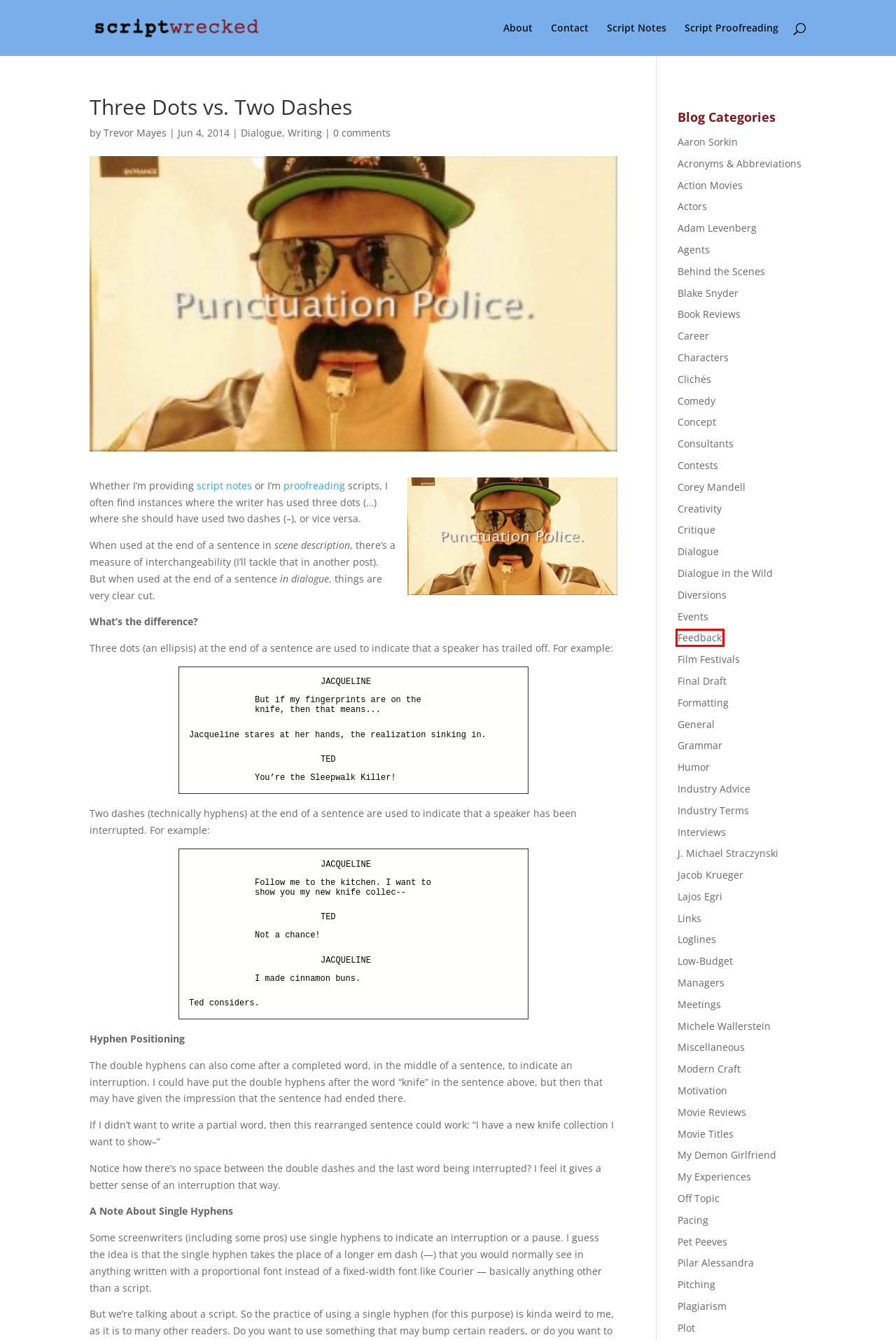You are given a screenshot of a webpage with a red rectangle bounding box around a UI element. Select the webpage description that best matches the new webpage after clicking the element in the bounding box. Here are the candidates:
A. Feedback | Scriptwrecked
B. J. Michael Straczynski | Scriptwrecked
C. Managers | Scriptwrecked
D. Book Reviews | Scriptwrecked
E. Movie Titles | Scriptwrecked
F. Jacob Krueger | Scriptwrecked
G. Off Topic | Scriptwrecked
H. Script Proofreading | Scriptwrecked

A